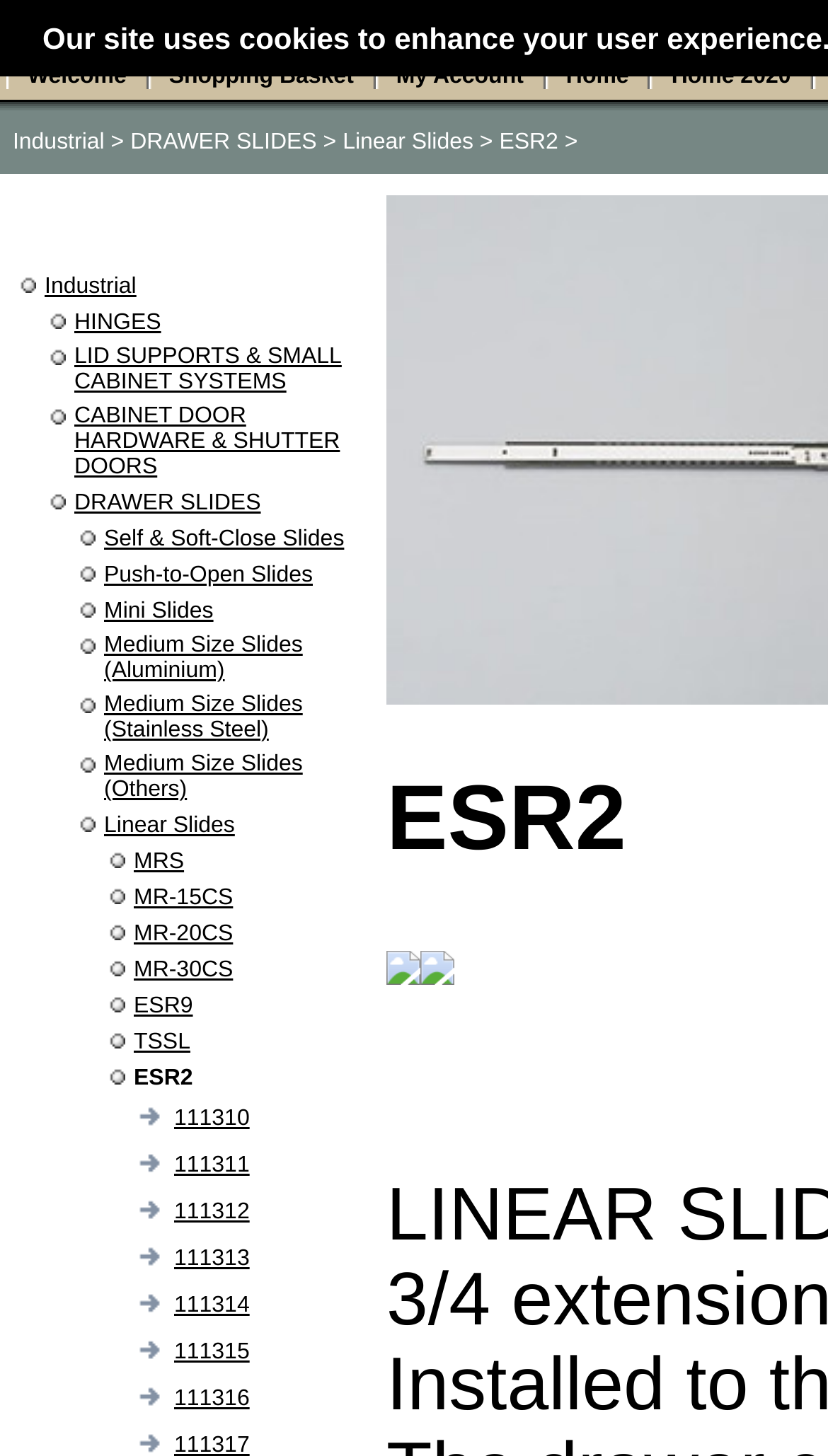Could you indicate the bounding box coordinates of the region to click in order to complete this instruction: "Click on the 'DRAWER SLIDES' link".

[0.157, 0.089, 0.383, 0.106]